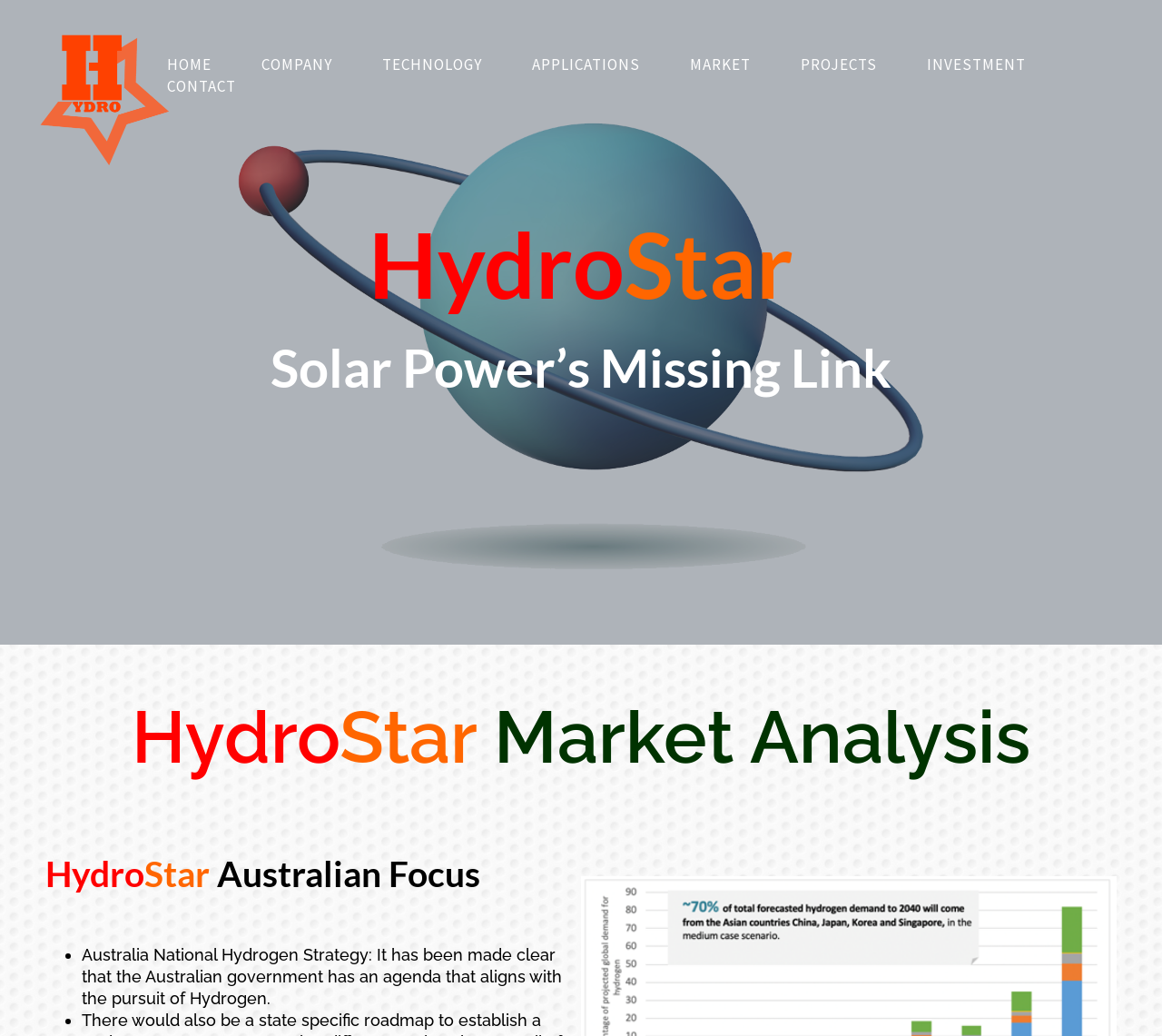Could you locate the bounding box coordinates for the section that should be clicked to accomplish this task: "go to COMPANY page".

[0.225, 0.052, 0.286, 0.073]